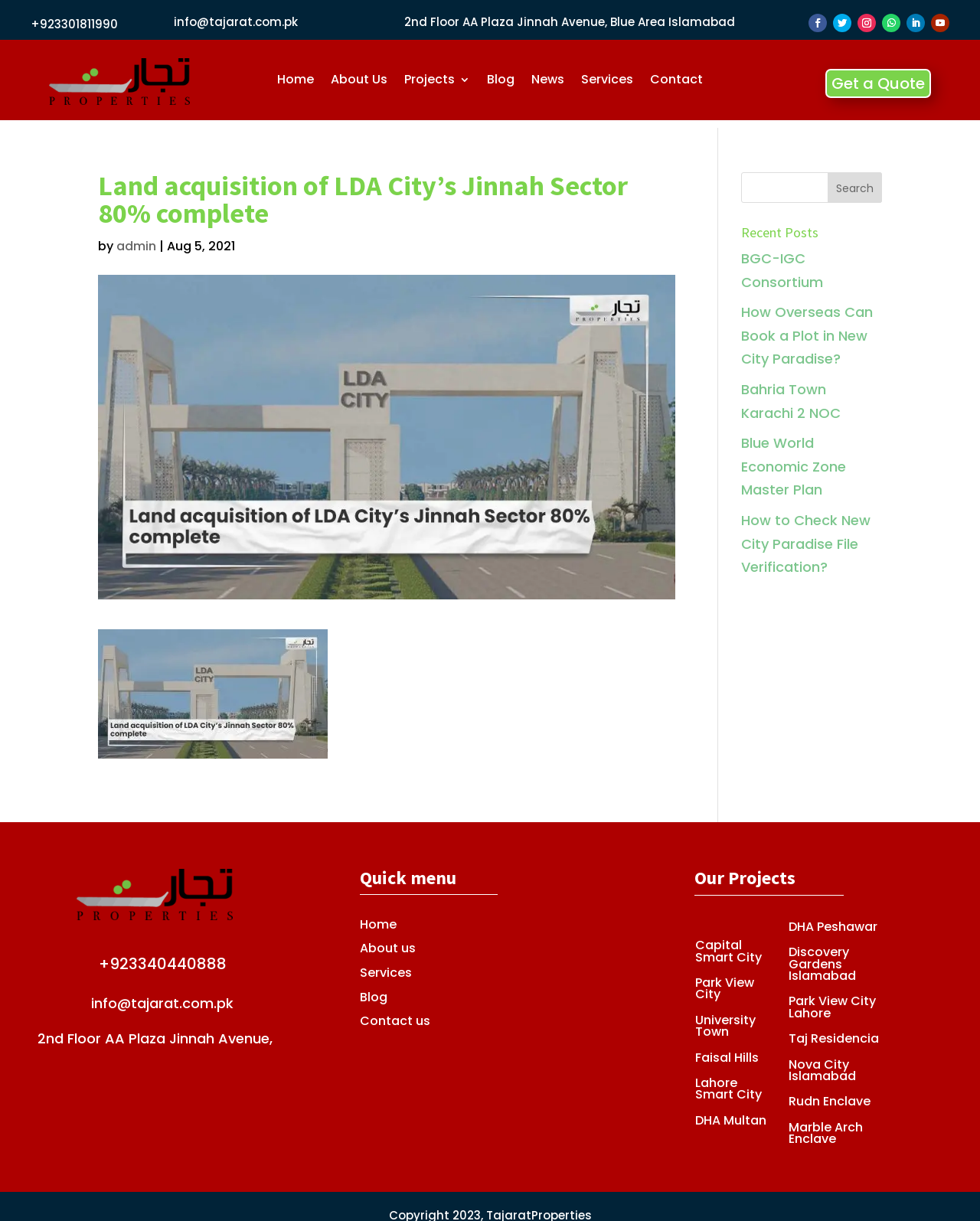Based on the image, provide a detailed and complete answer to the question: 
What is the phone number to contact?

The phone number to contact can be found at the top of the webpage, in the first link element, which is '+923301811990'.